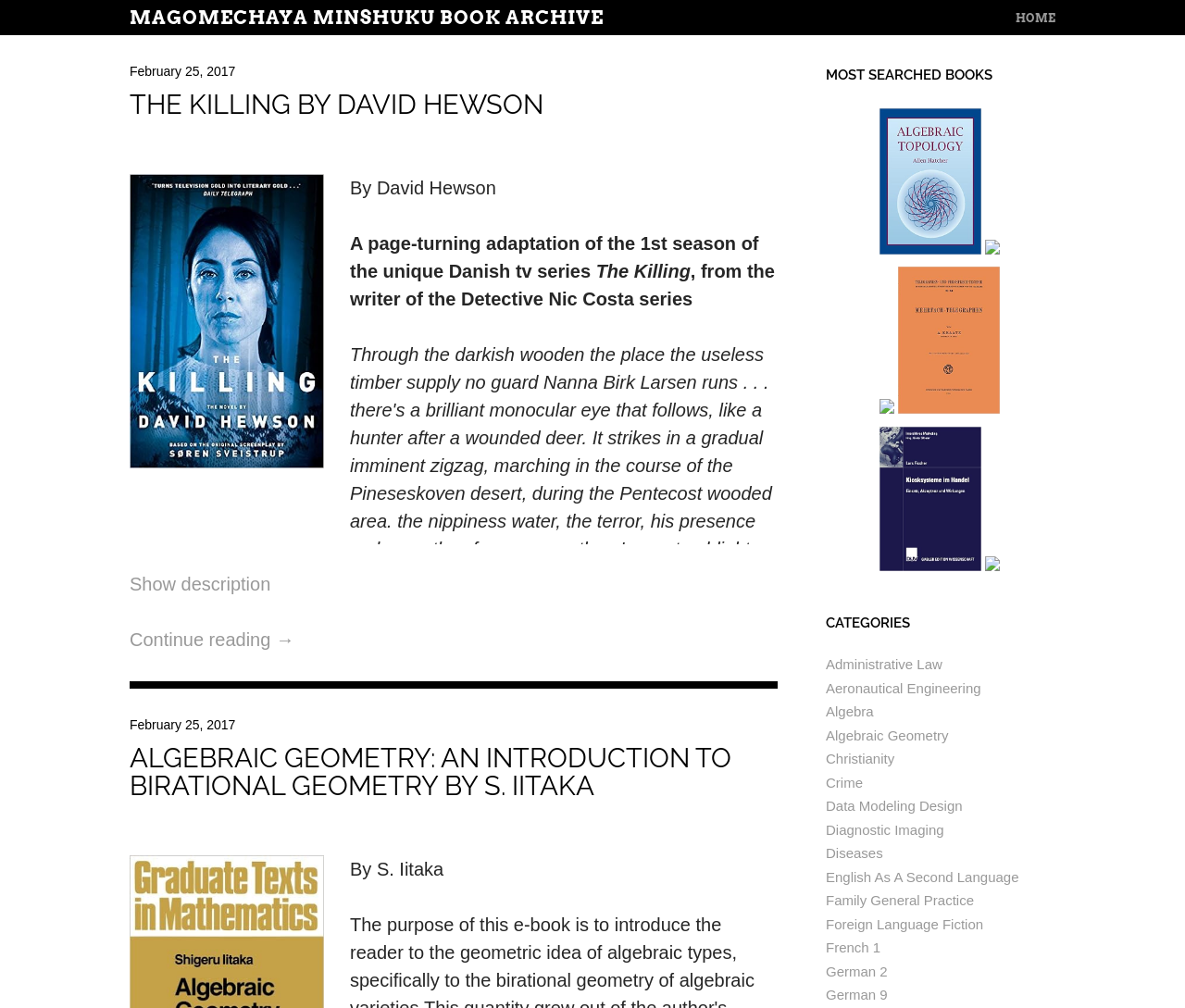Identify the bounding box coordinates for the UI element that matches this description: "title="Mehrfach-Telegraphen by August Kraatz"".

[0.756, 0.399, 0.846, 0.415]